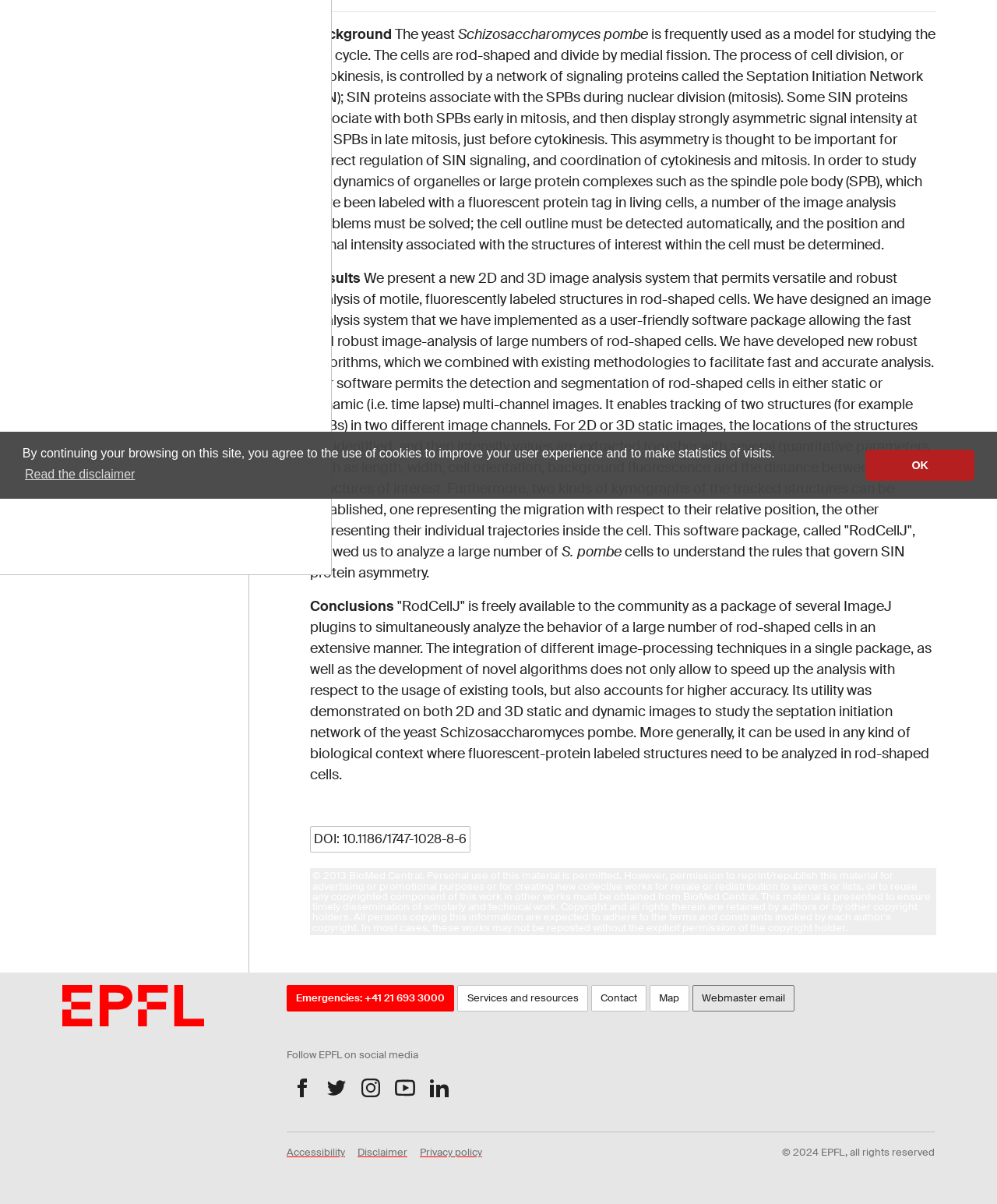Please determine the bounding box of the UI element that matches this description: Emergencies: +41 21 693 3000. The coordinates should be given as (top-left x, top-left y, bottom-right x, bottom-right y), with all values between 0 and 1.

[0.288, 0.818, 0.456, 0.84]